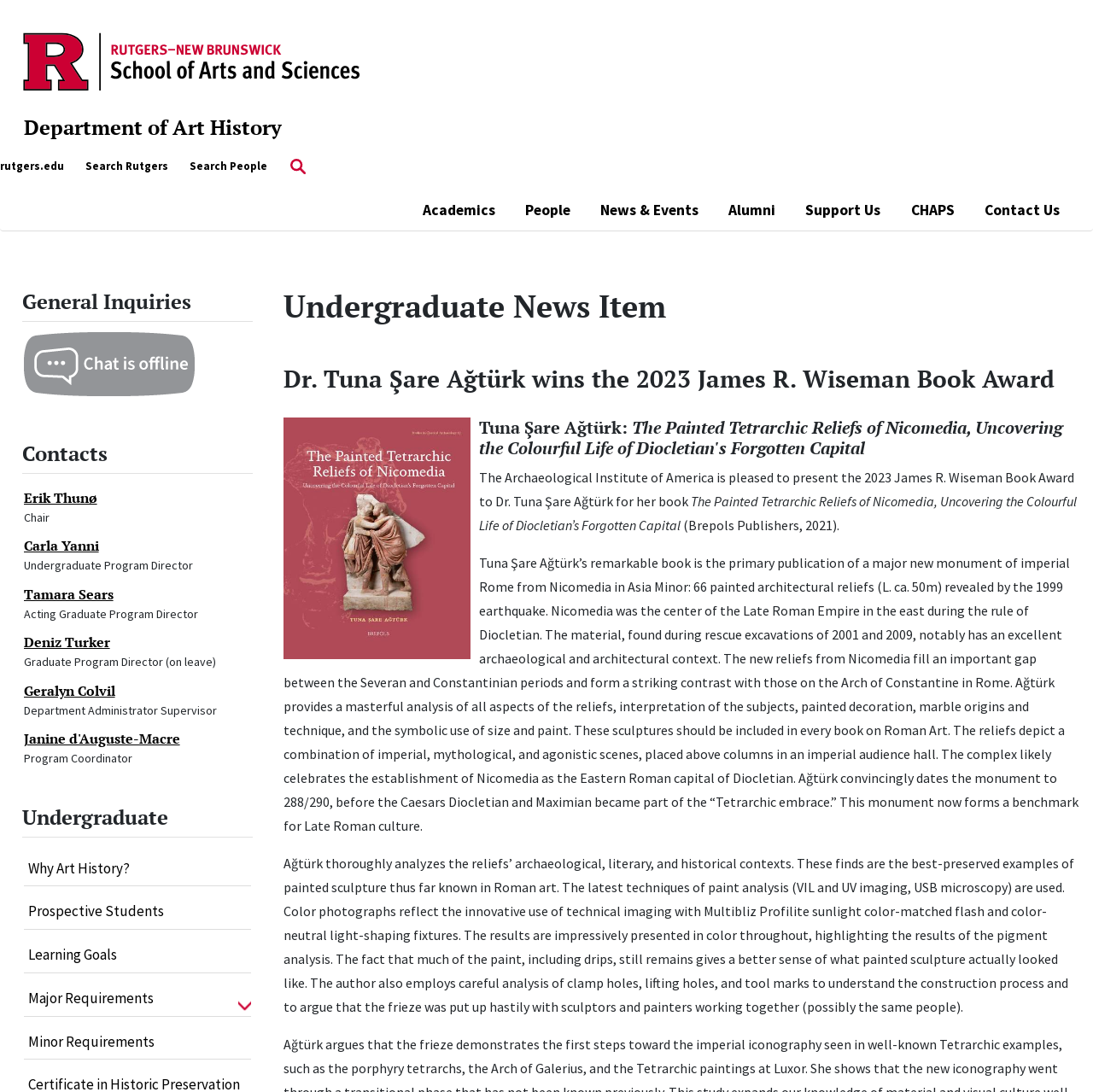Locate the bounding box coordinates for the element described below: "News & Events". The coordinates must be four float values between 0 and 1, formatted as [left, top, right, bottom].

[0.549, 0.182, 0.639, 0.203]